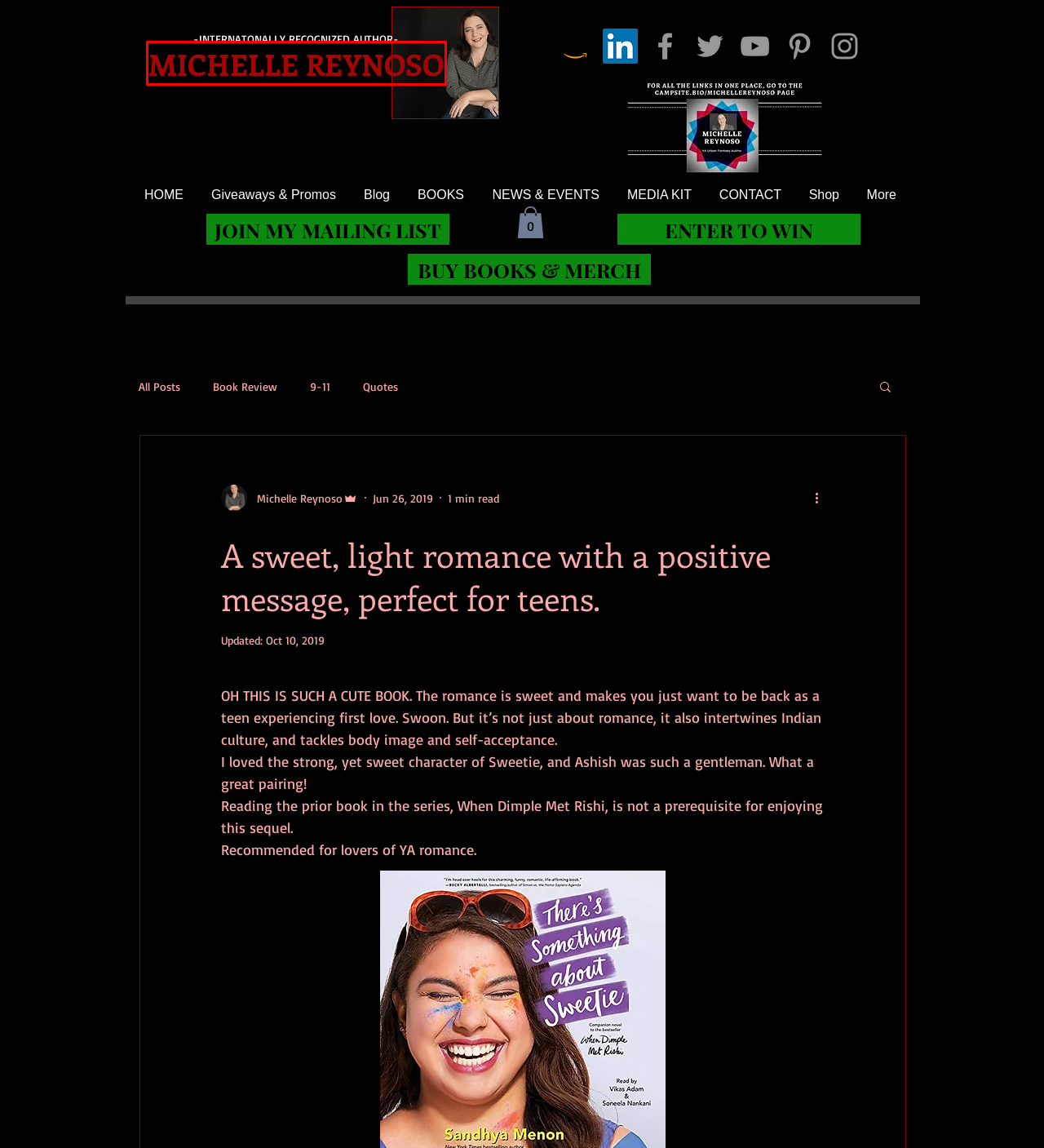A screenshot of a webpage is provided, featuring a red bounding box around a specific UI element. Identify the webpage description that most accurately reflects the new webpage after interacting with the selected element. Here are the candidates:
A. Amazon.com: Michelle Reynoso: books, biography, latest update
B. CONTACT | Michelle Reynoso
C. Media Kit - Michelle Reynoso, YA Urban Fantasy writer
D. Giveaways & Promotions | Win BIG from this YA Urban Fantasy writer
E. Quotes
F. Shop | Michelle Reynoso
G. Book Review
H. Michelle Reynoso, YA Urban Fantasy novels - official page

H